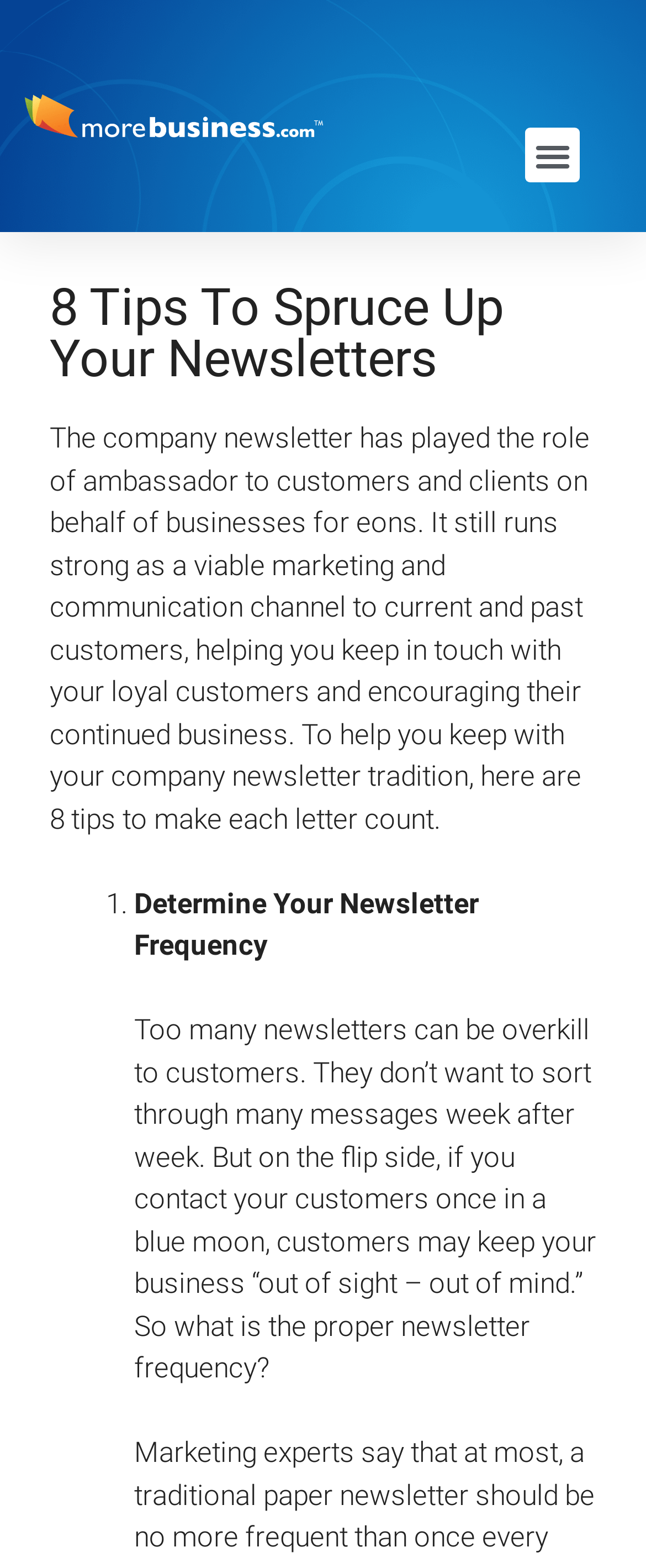Produce an extensive caption that describes everything on the webpage.

The webpage appears to be an article or blog post titled "8 Tips To Spruce Up Your Newsletters". At the top left of the page, there is a link, and at the top right, there is a button labeled "Menu Toggle". Below the title, there is a brief introduction to the importance of company newsletters as a marketing and communication channel.

The main content of the page is divided into sections, with the first section starting with a numbered list marker "1." and a heading "Determine Your Newsletter Frequency". This section discusses the ideal frequency of sending newsletters to customers, highlighting the importance of finding a balance between keeping customers informed and not overwhelming them with too many messages.

Overall, the webpage has a clear structure, with a prominent title, a brief introduction, and a numbered list of tips, making it easy to navigate and read.